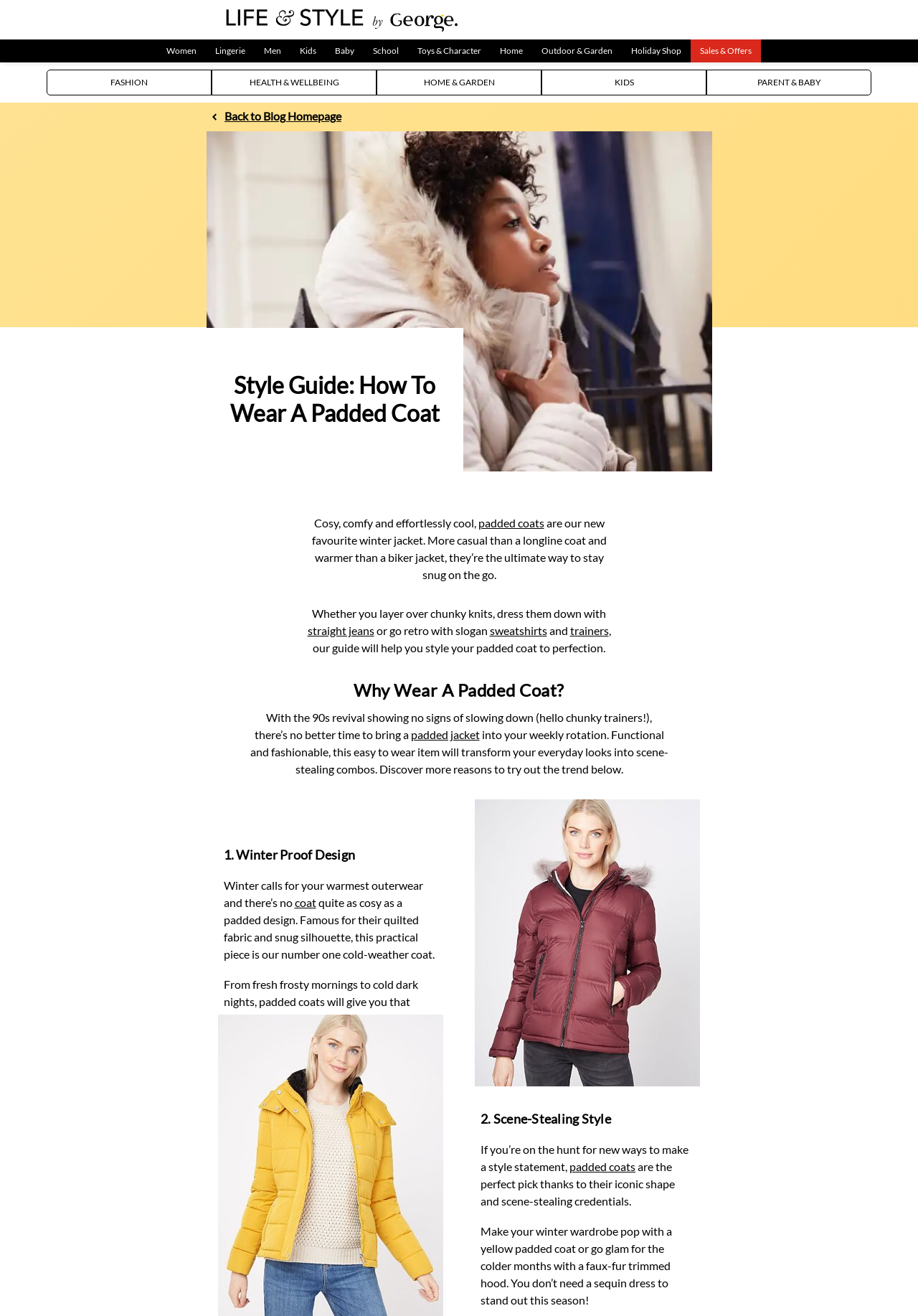Answer the following query concisely with a single word or phrase:
What is the purpose of the padded coat?

To stay warm